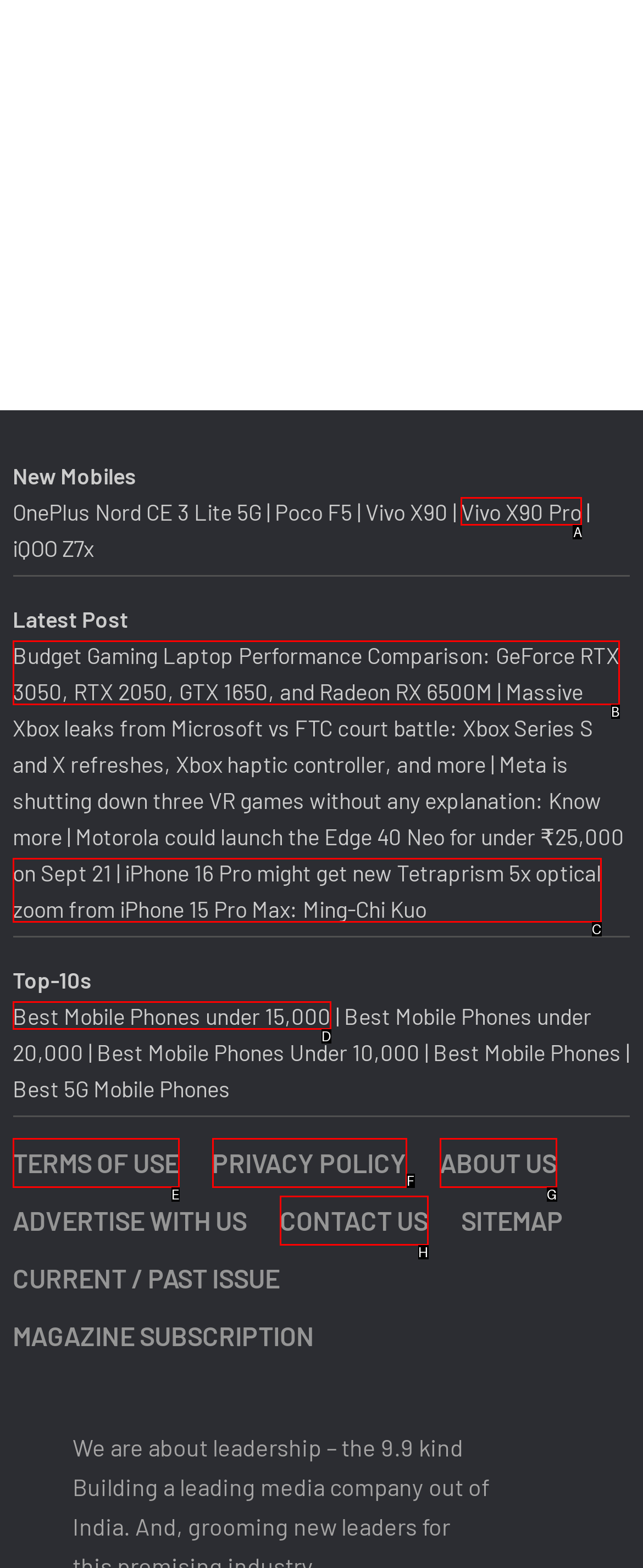Identify the letter of the UI element needed to carry out the task: Learn more about Vivo X90 Pro
Reply with the letter of the chosen option.

A